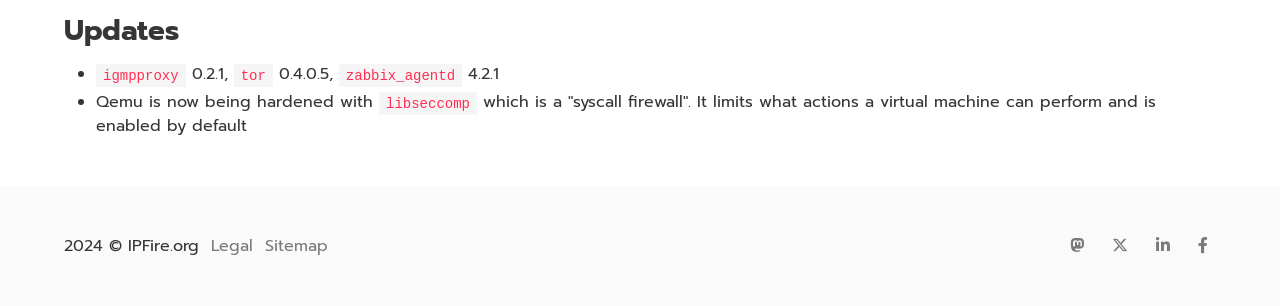How many links are present at the bottom of the page?
Provide a comprehensive and detailed answer to the question.

There are five links present at the bottom of the page, including 'Legal', 'Sitemap', and three social media links represented by icons.